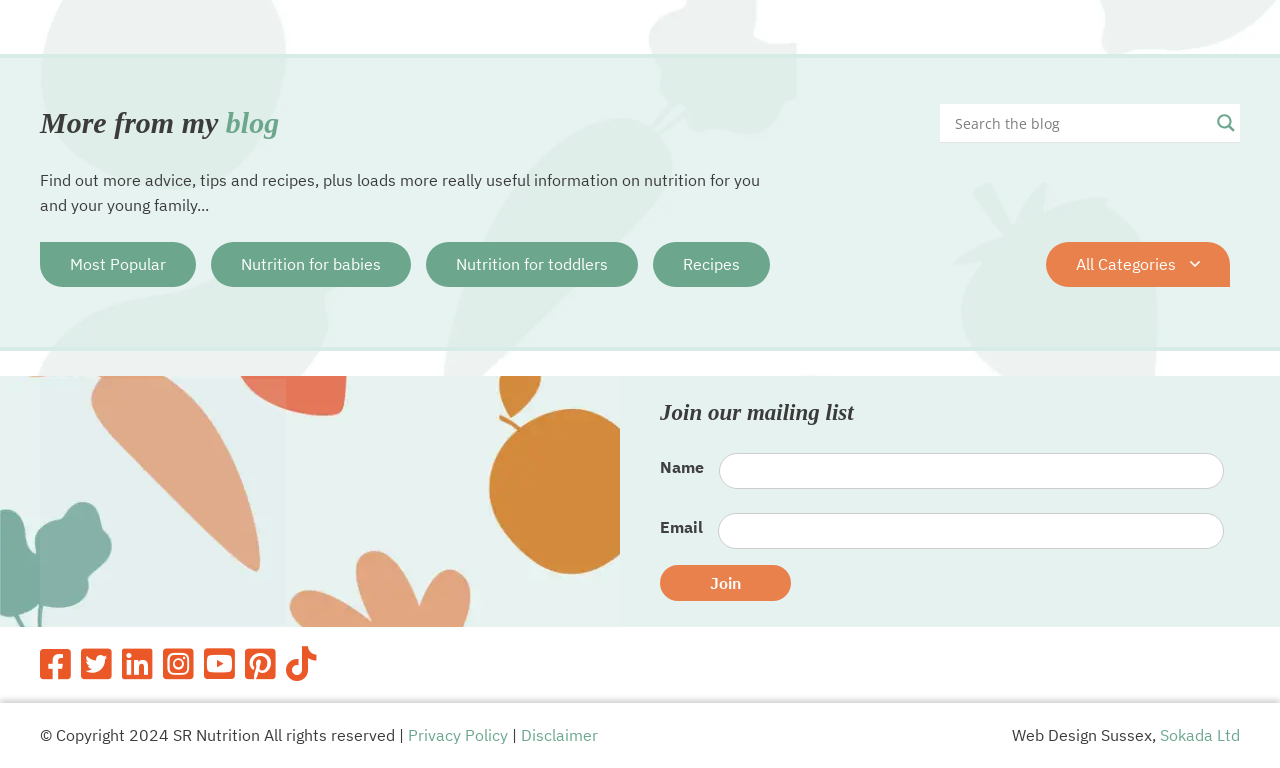Provide a one-word or one-phrase answer to the question:
What is the copyright year of the webpage?

2024